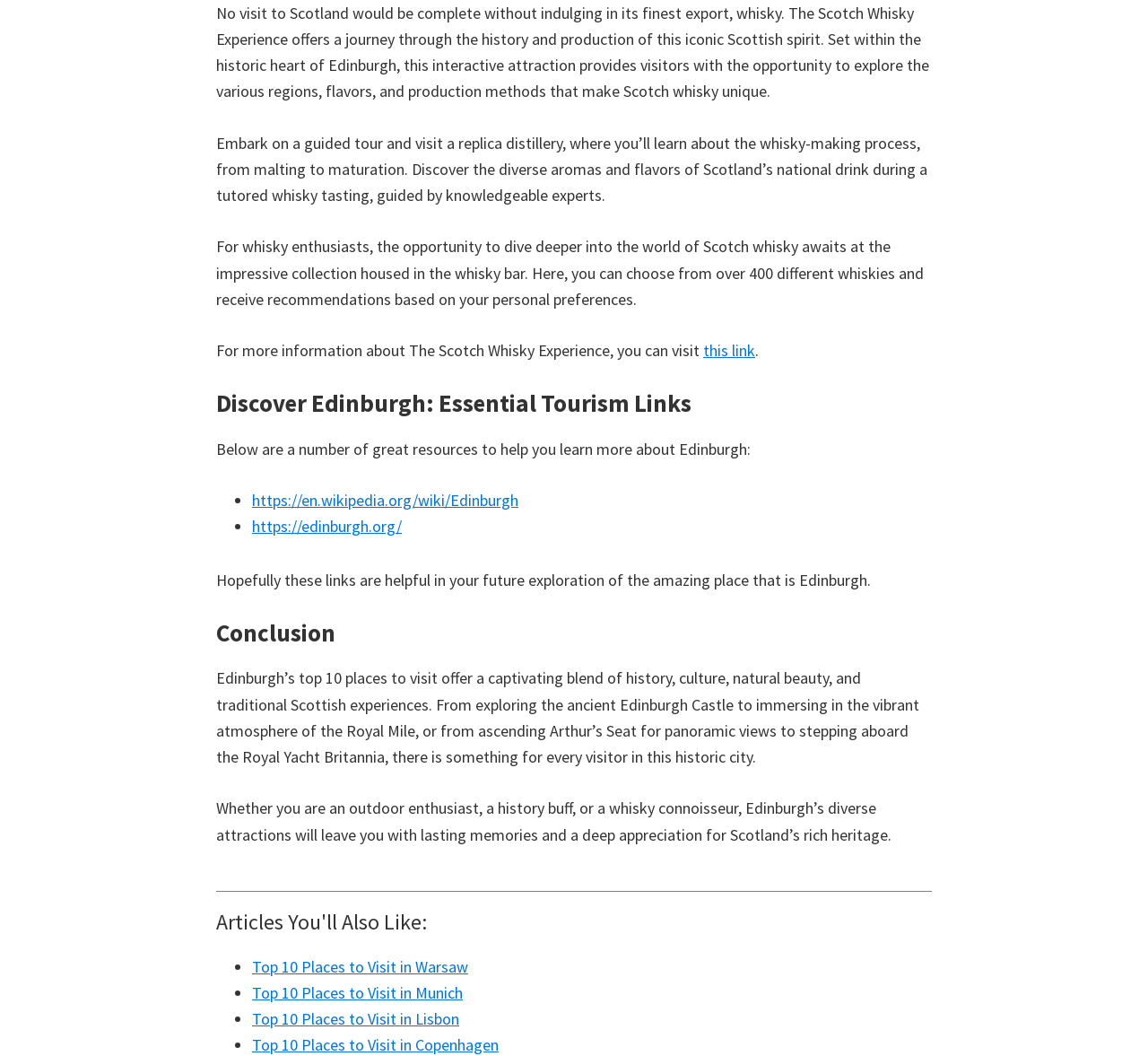What is the main topic of the webpage?
Refer to the image and provide a thorough answer to the question.

The webpage is primarily about Edinburgh tourism, as it provides information about the top 10 places to visit in Edinburgh, whisky experiences, and other essential tourism links.